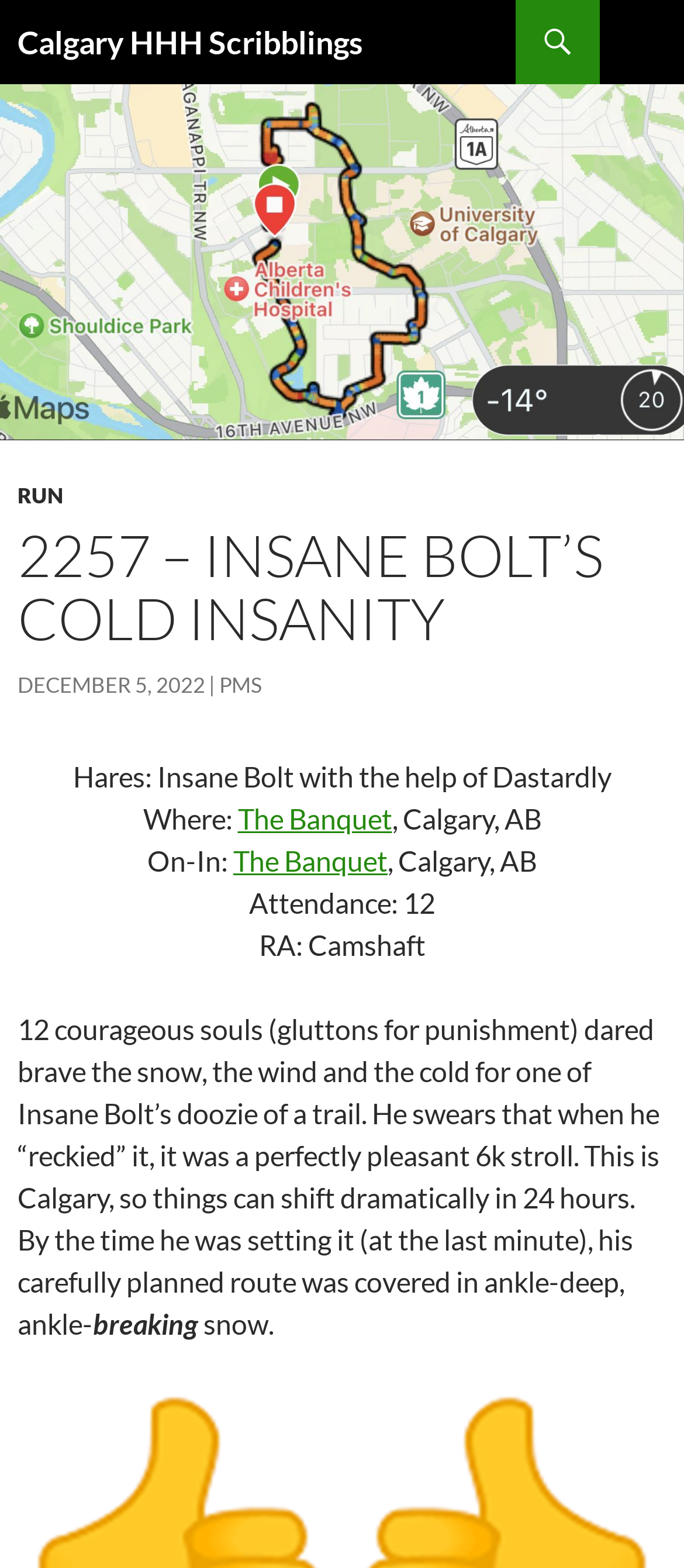Explain the webpage's design and content in an elaborate manner.

The webpage appears to be a blog post or article about a hashing event, specifically the Calgary HHH Scribblings. At the top, there is a heading with the title "Calgary HHH Scribblings" and a link with the same text. Below this, there is a link to "SKIP TO CONTENT".

The main content of the page is divided into sections. The first section has a heading with the title "2257 – INSANE BOLT’S COLD INSANITY" and links to "RUN" and "DECEMBER 5, 2022" with a timestamp. There is also a link to "PMS" in this section.

The next section has a series of static text elements and links. There is a paragraph of text that describes the event, including the hares, location, and attendance. The text mentions that 12 people attended the event, which was set by Insane Bolt. The text also describes the trail conditions, stating that it was covered in ankle-deep snow.

There are a total of 5 links on the page, including the "SKIP TO CONTENT" link, the "RUN" link, the "DECEMBER 5, 2022" link, the "PMS" link, and two links to "The Banquet". There are also several static text elements, including headings, paragraphs, and short phrases. The text is arranged in a hierarchical structure, with headings and links at the top and paragraphs of text below.